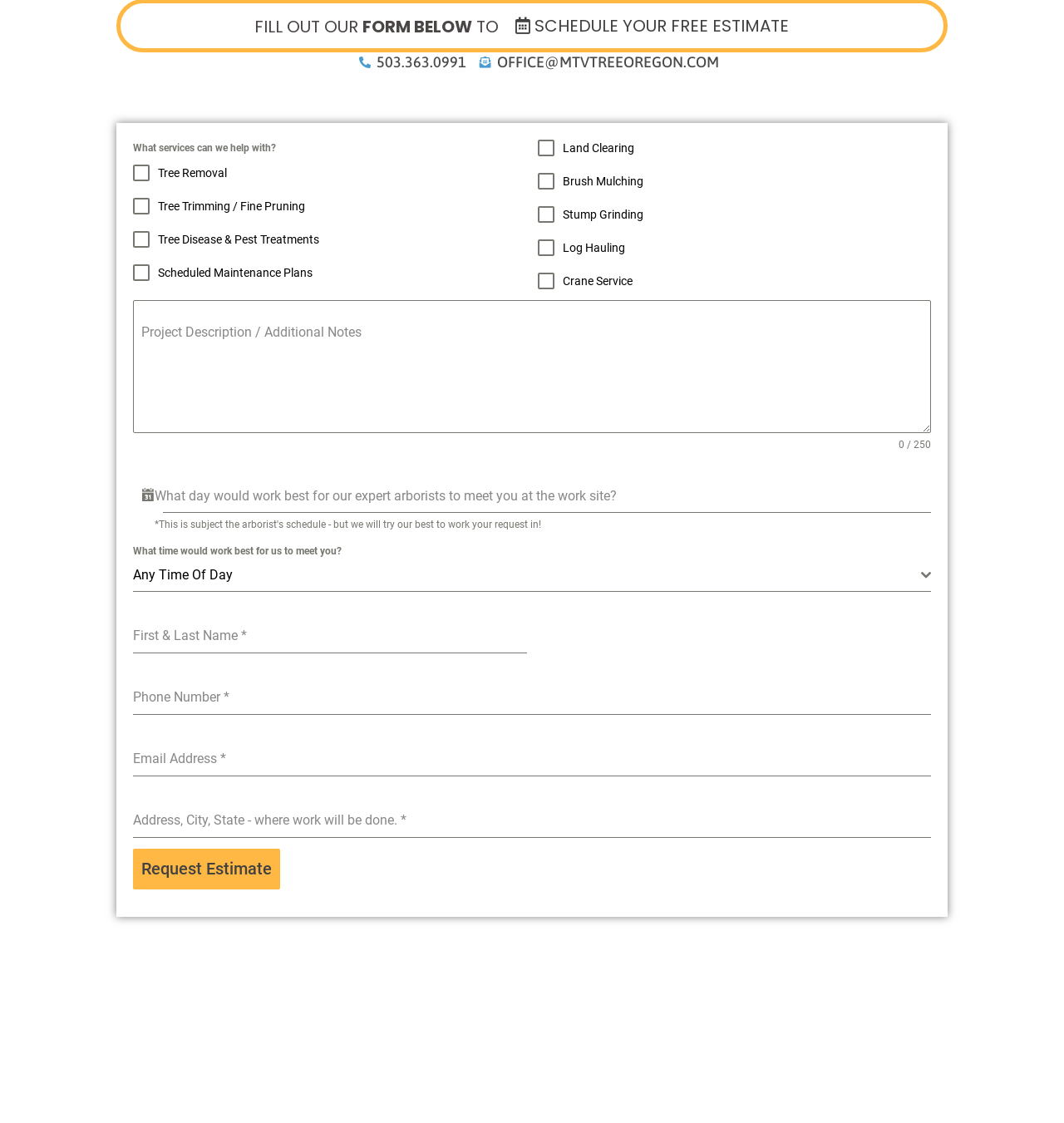Identify the bounding box coordinates of the region that should be clicked to execute the following instruction: "Call the office".

[0.336, 0.046, 0.438, 0.065]